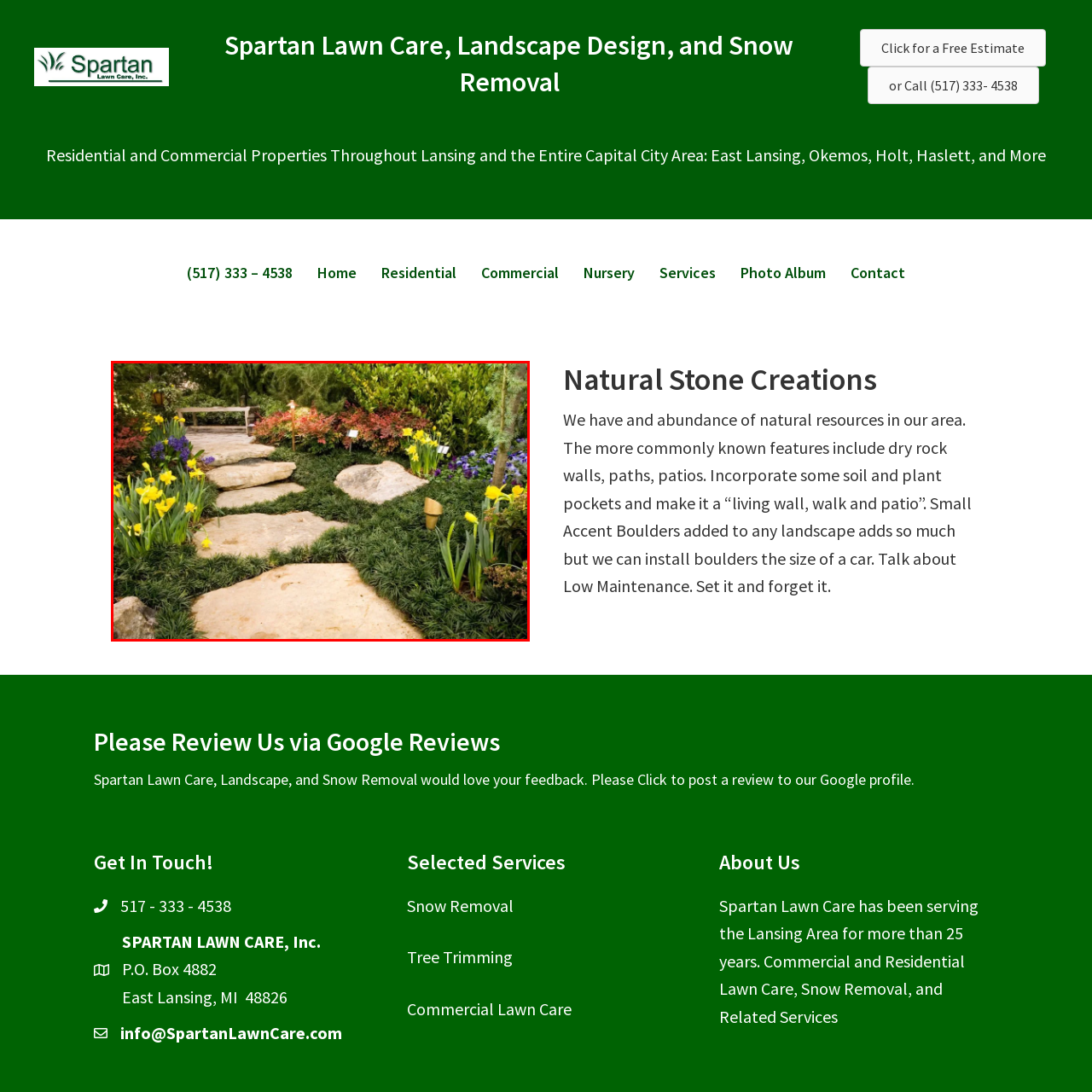What is the pathway composed of?
Look at the image contained within the red bounding box and provide a detailed answer based on the visual details you can infer from it.

According to the caption, the pathway is 'composed of large, flat stones', which implies that the pathway is made up of these stones.